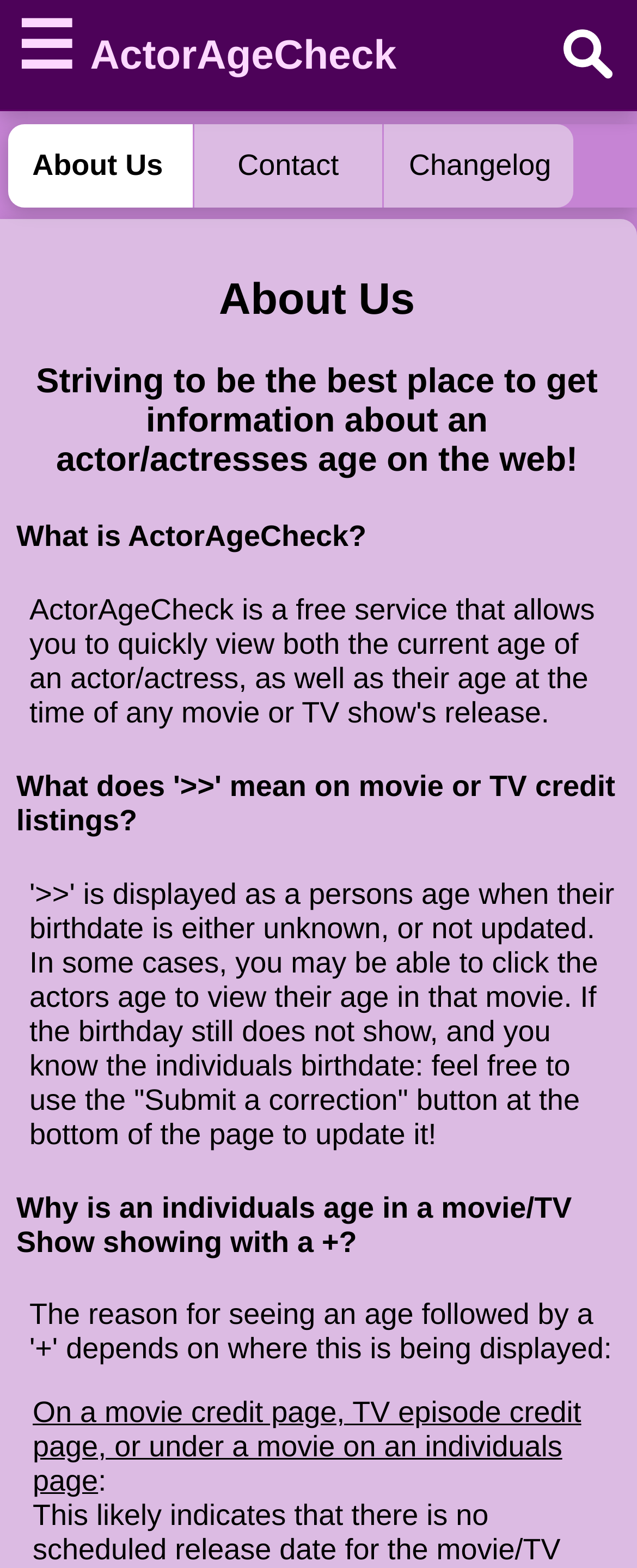What can you do if you know an individual's birthdate but it's not updated?
Please give a well-detailed answer to the question.

According to the webpage, if you know an individual's birthdate but it's not updated, you can use the 'Submit a correction' button at the bottom of the page to update it.